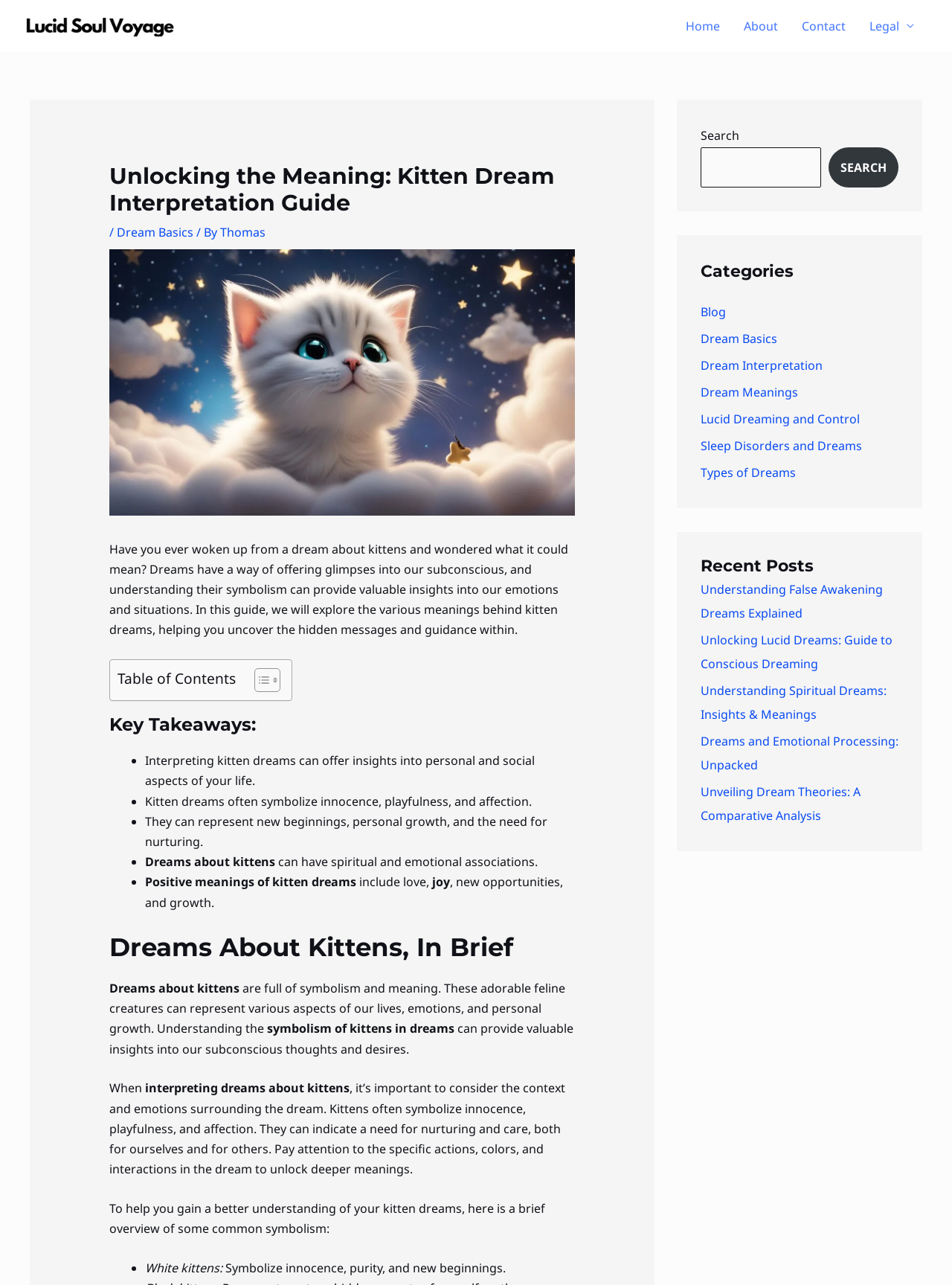Please identify the bounding box coordinates for the region that you need to click to follow this instruction: "Read the 'Dream Basics' article".

[0.122, 0.175, 0.203, 0.187]